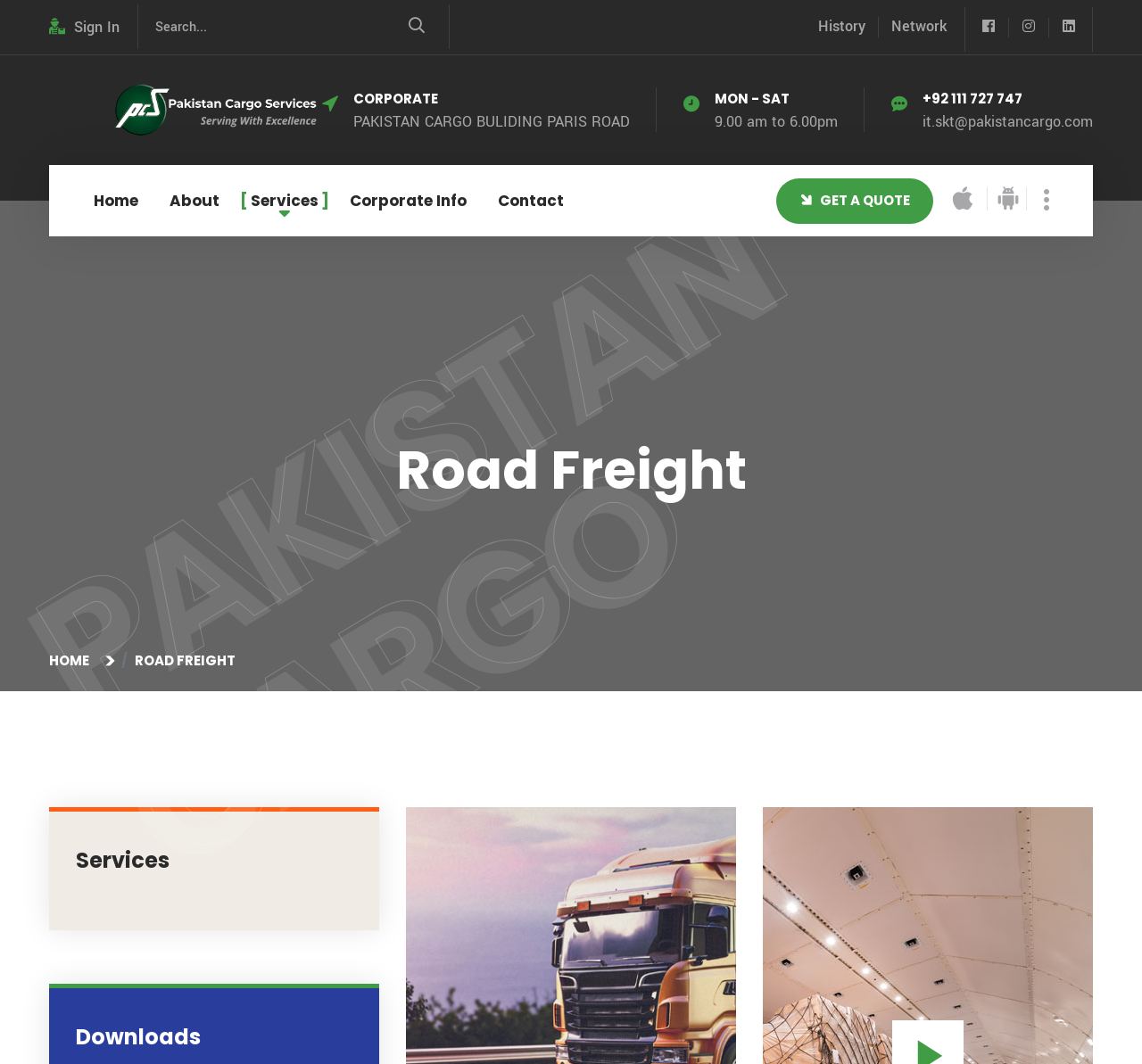Identify the bounding box coordinates of the clickable section necessary to follow the following instruction: "Go to home page". The coordinates should be presented as four float numbers from 0 to 1, i.e., [left, top, right, bottom].

[0.082, 0.174, 0.121, 0.204]